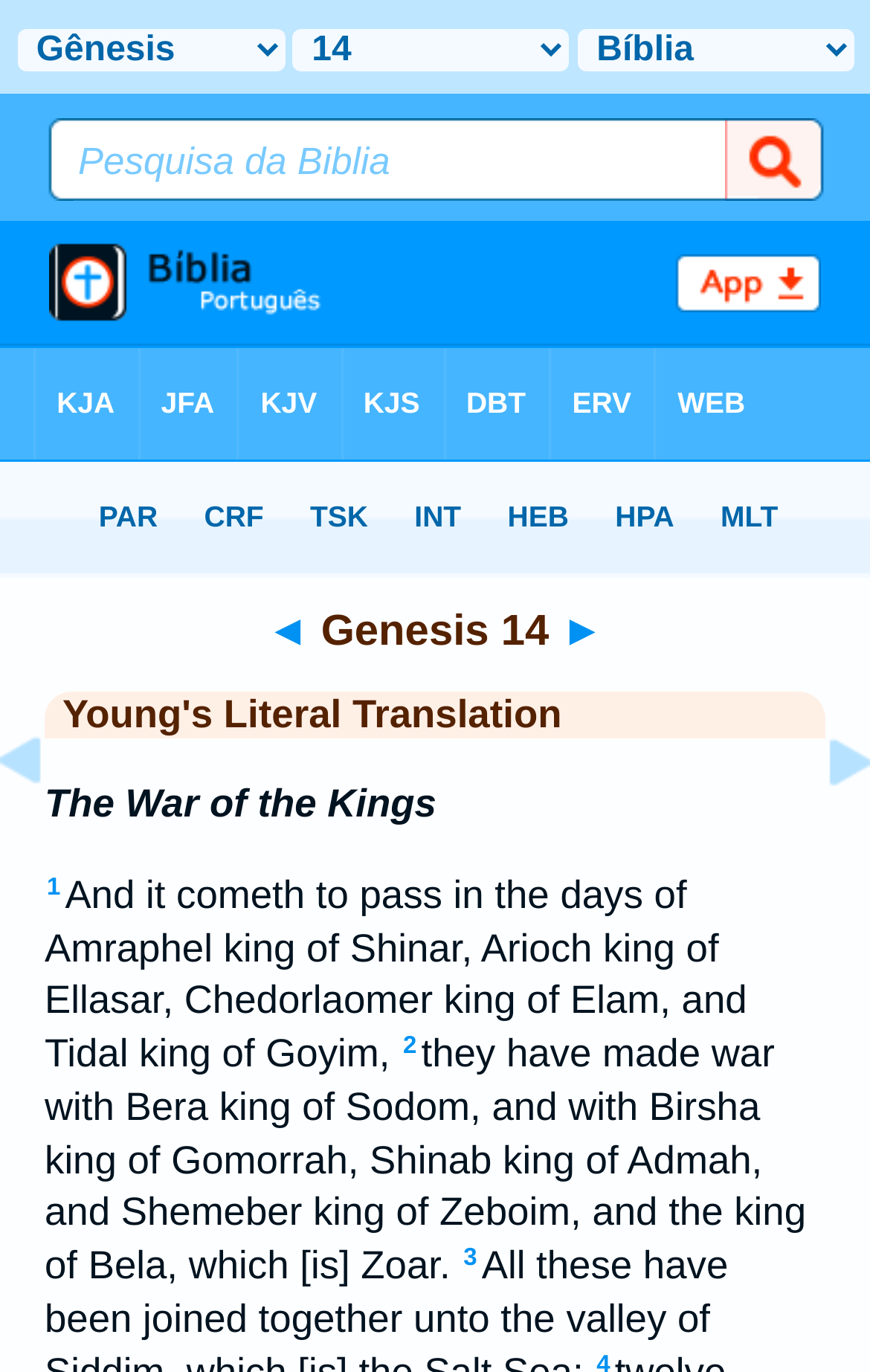Please determine the bounding box coordinates of the element to click in order to execute the following instruction: "Click on the link to Genesis 15". The coordinates should be four float numbers between 0 and 1, specified as [left, top, right, bottom].

[0.872, 0.612, 1.0, 0.644]